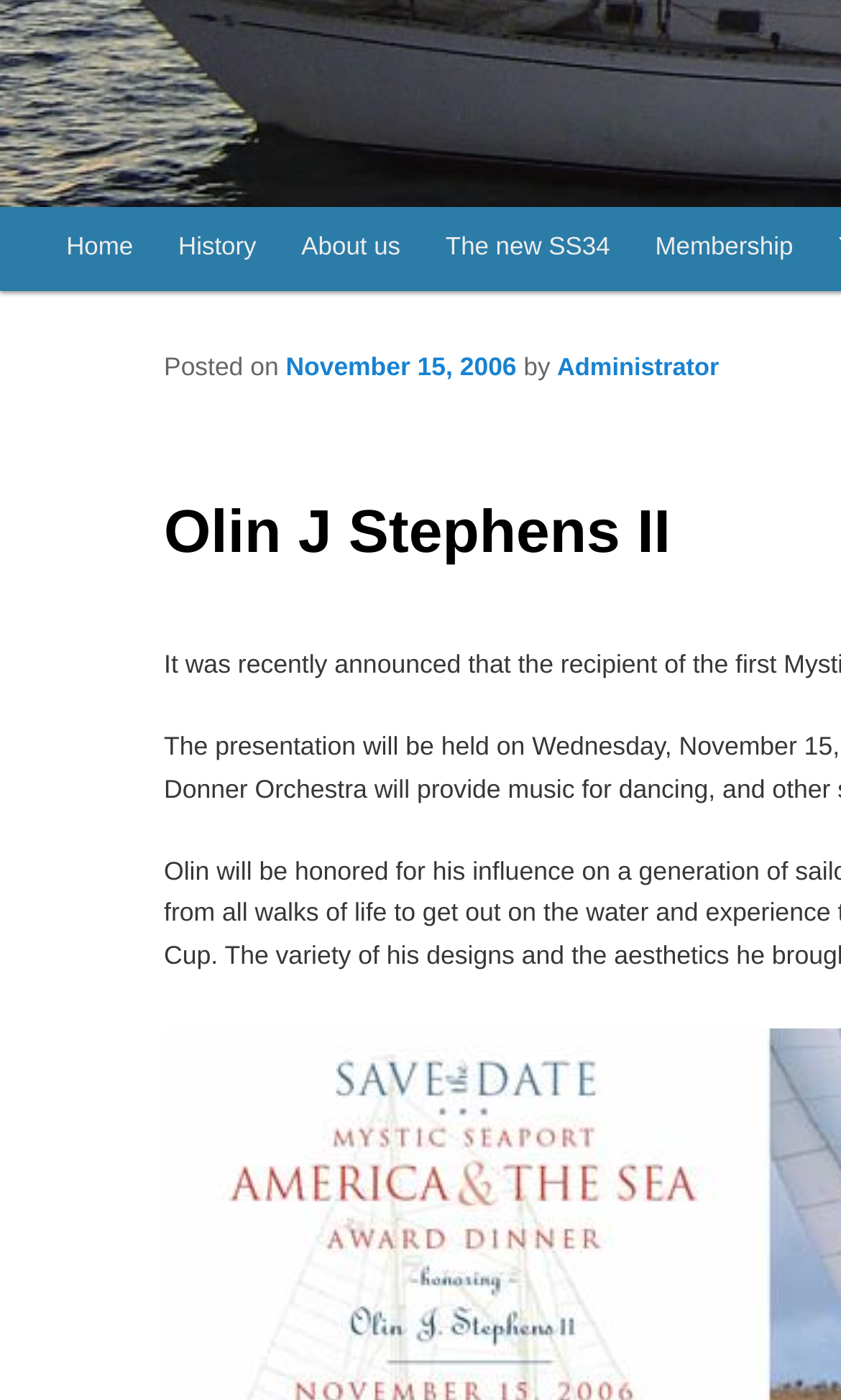From the element description Home, predict the bounding box coordinates of the UI element. The coordinates must be specified in the format (top-left x, top-left y, bottom-right x, bottom-right y) and should be within the 0 to 1 range.

[0.052, 0.148, 0.185, 0.208]